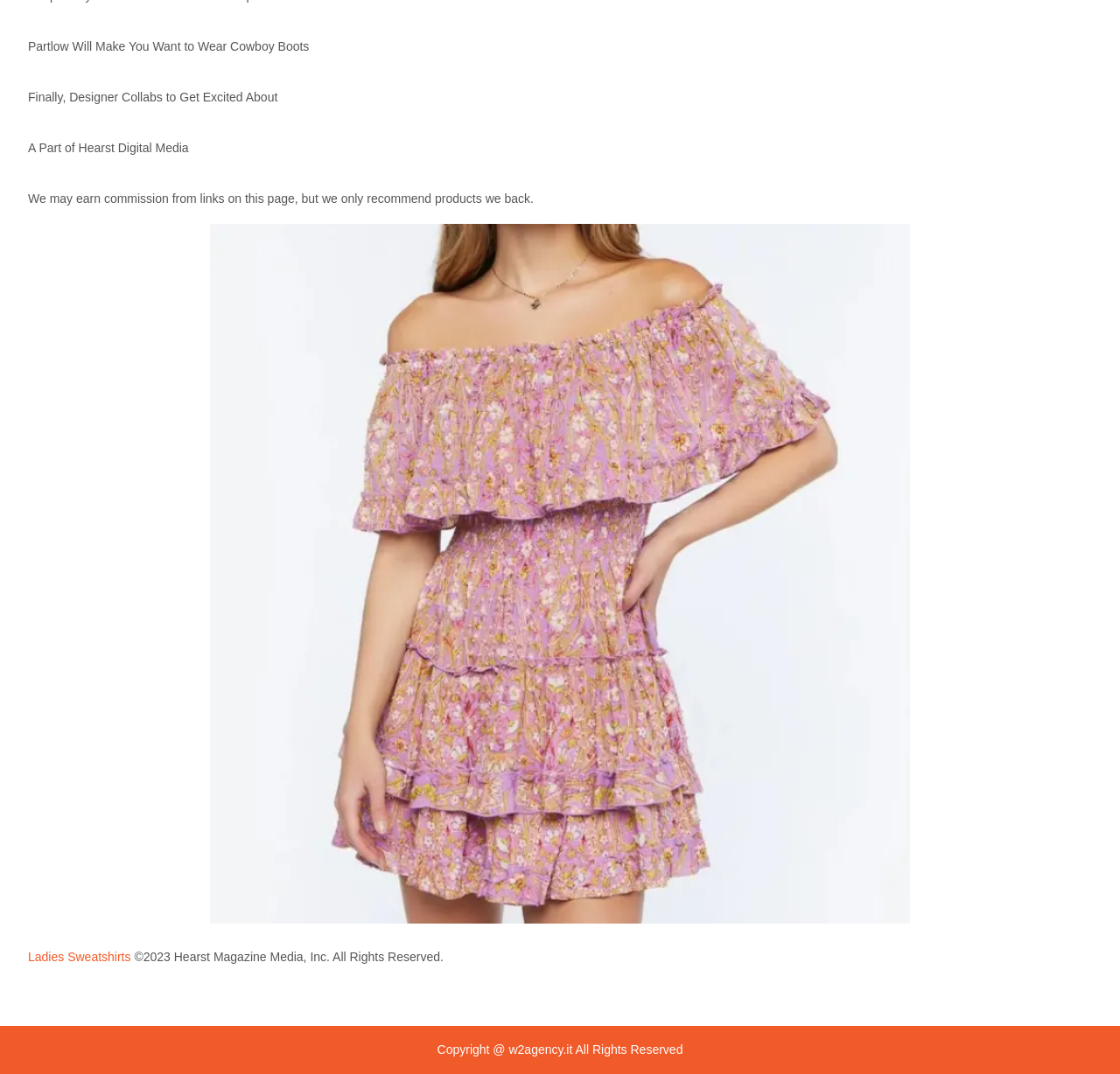By analyzing the image, answer the following question with a detailed response: What is the copyright year?

The webpage has a static text '©2023 Hearst Magazine Media, Inc. All Rights Reserved.' which indicates that the copyright year is 2023.